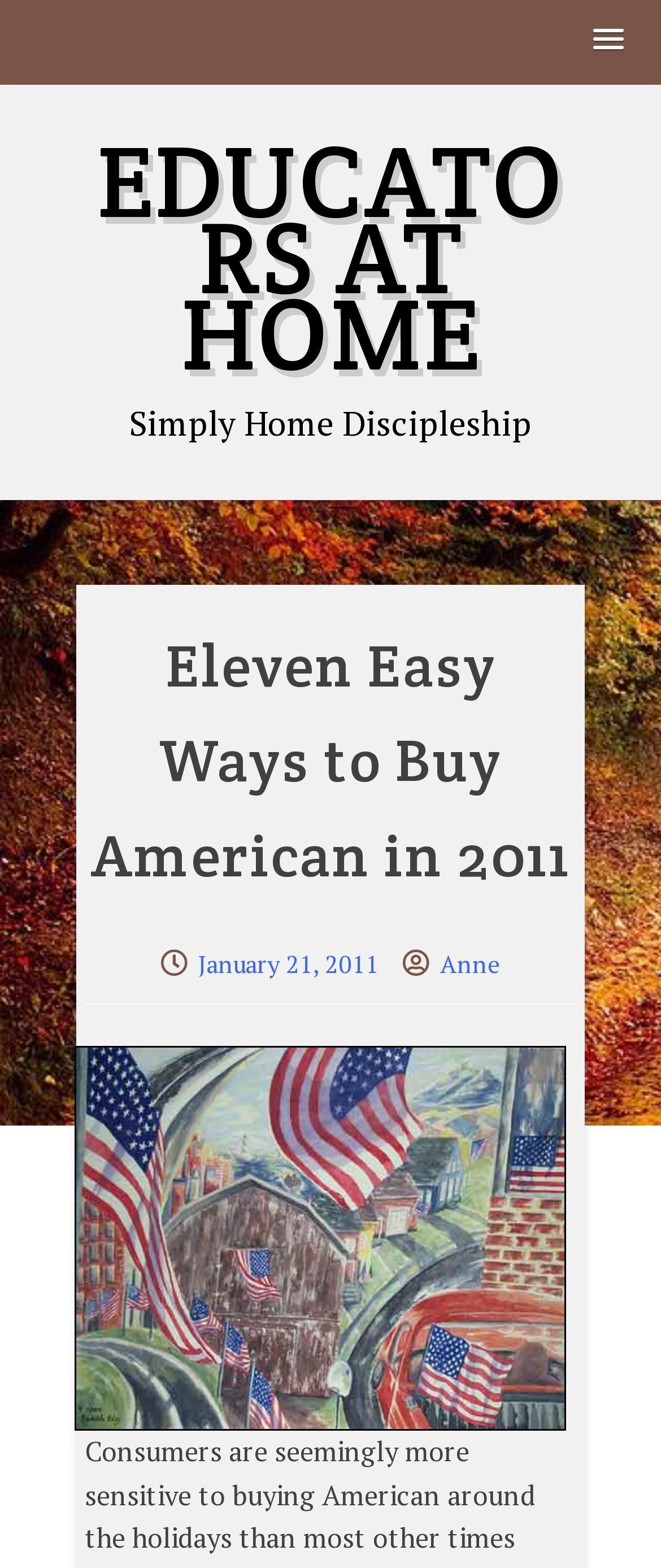Extract the primary heading text from the webpage.

EDUCATORS AT HOME